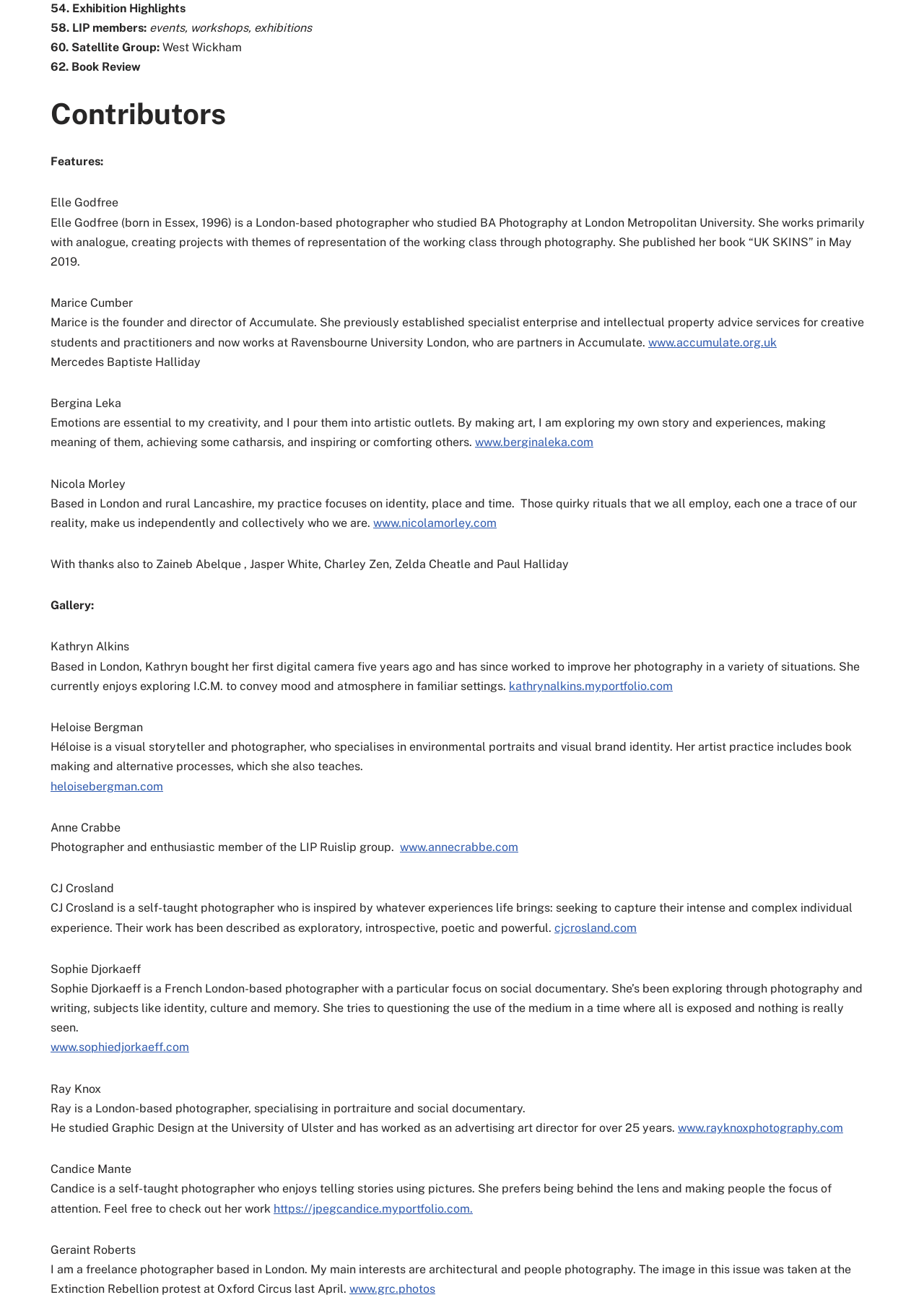Pinpoint the bounding box coordinates of the area that must be clicked to complete this instruction: "Enter your comment in the text box".

None